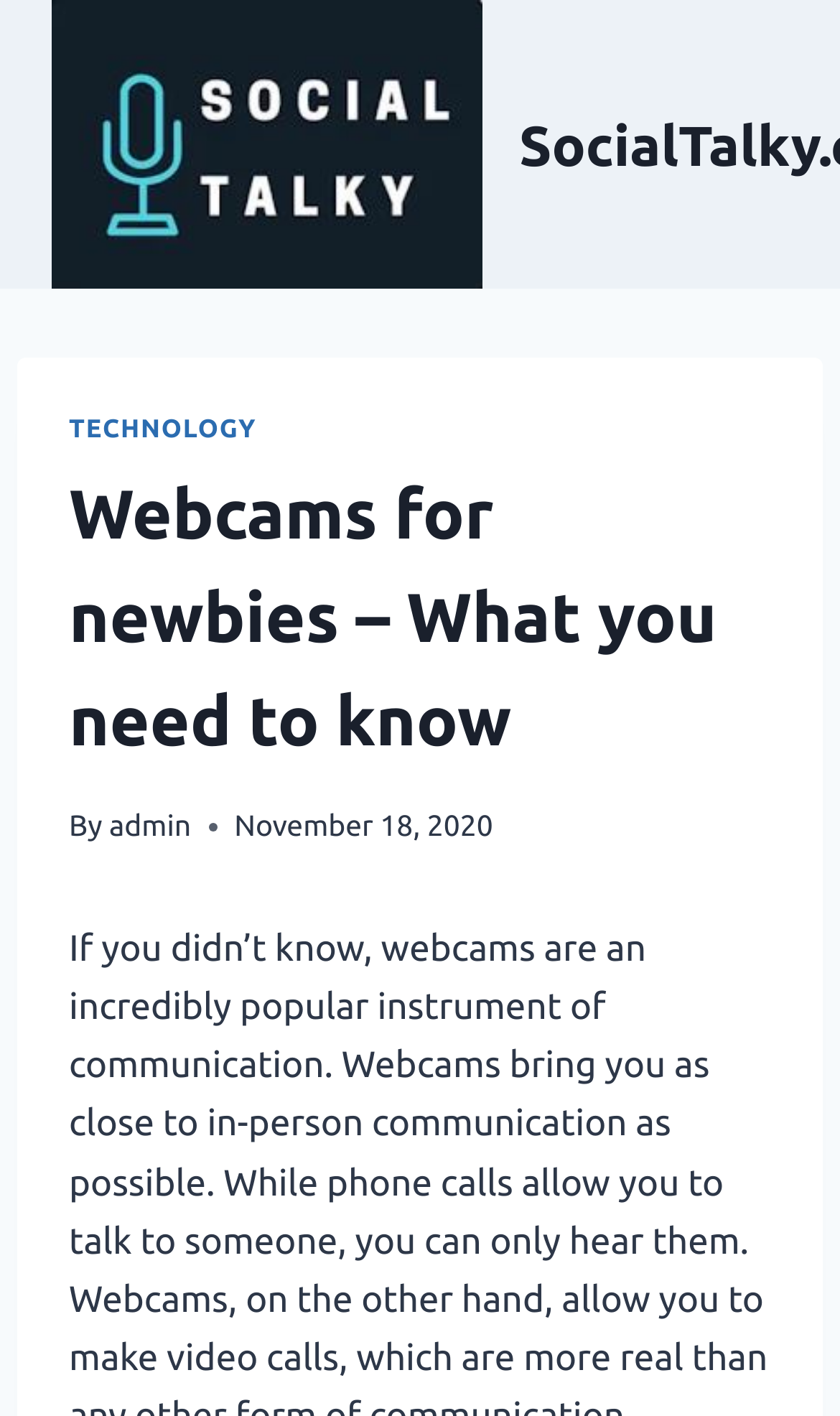What is the logo at the top left corner?
Give a single word or phrase as your answer by examining the image.

Socialtalky Logo